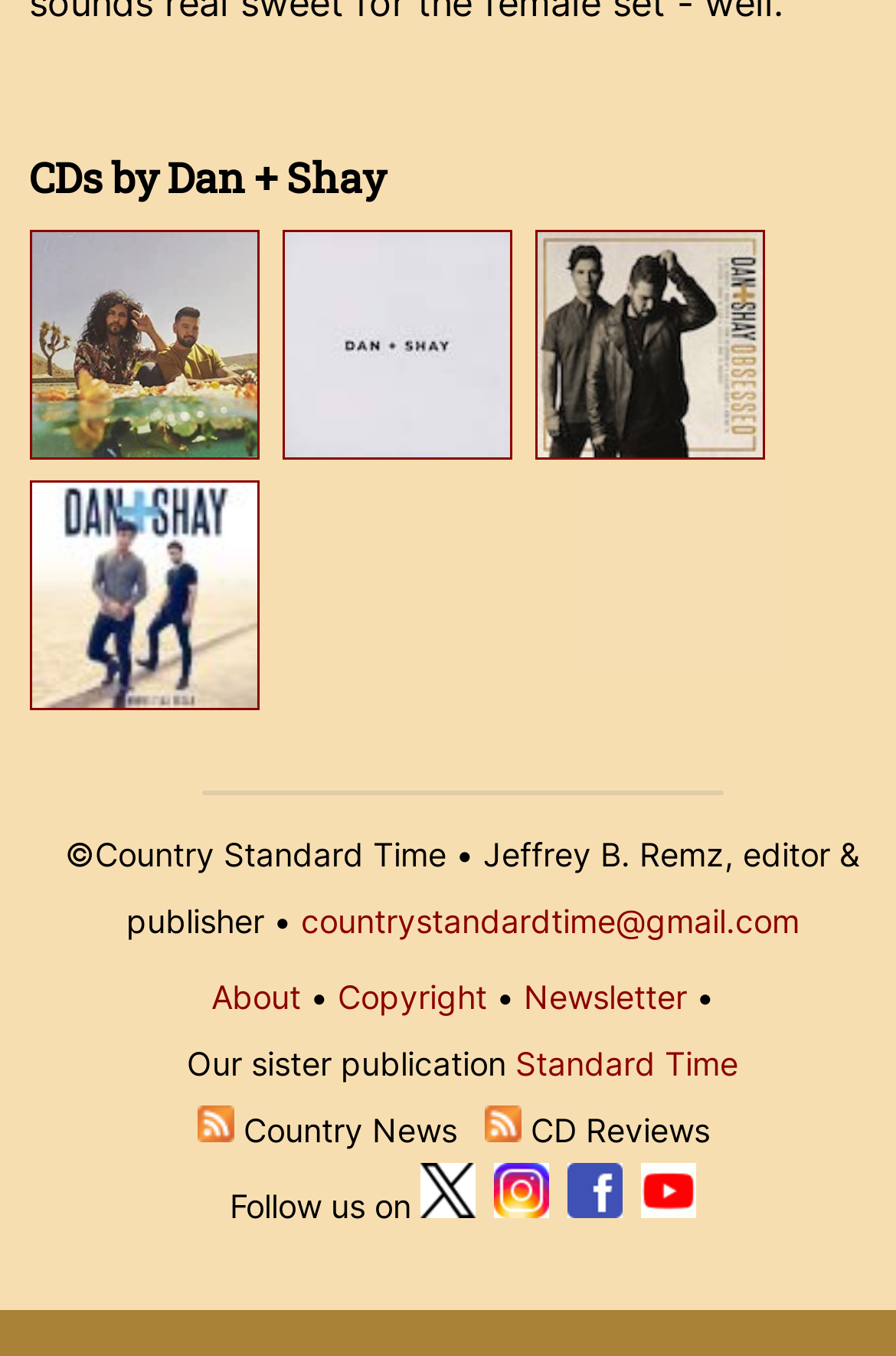Specify the bounding box coordinates of the element's region that should be clicked to achieve the following instruction: "Subscribe to Country Music News". The bounding box coordinates consist of four float numbers between 0 and 1, in the format [left, top, right, bottom].

[0.22, 0.818, 0.261, 0.847]